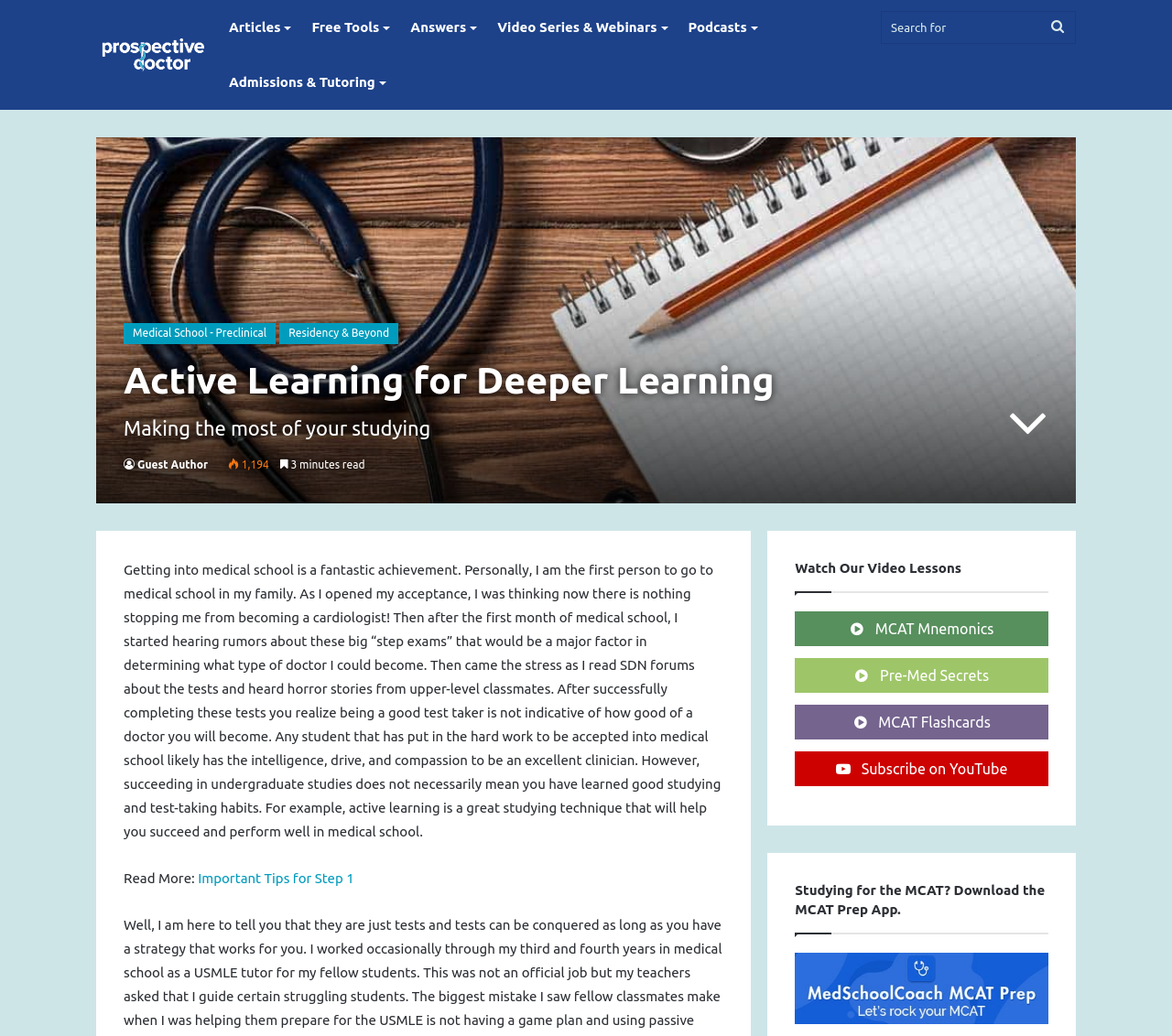Find the bounding box coordinates of the element's region that should be clicked in order to follow the given instruction: "Read the article about Medical School - Preclinical". The coordinates should consist of four float numbers between 0 and 1, i.e., [left, top, right, bottom].

[0.105, 0.312, 0.235, 0.332]